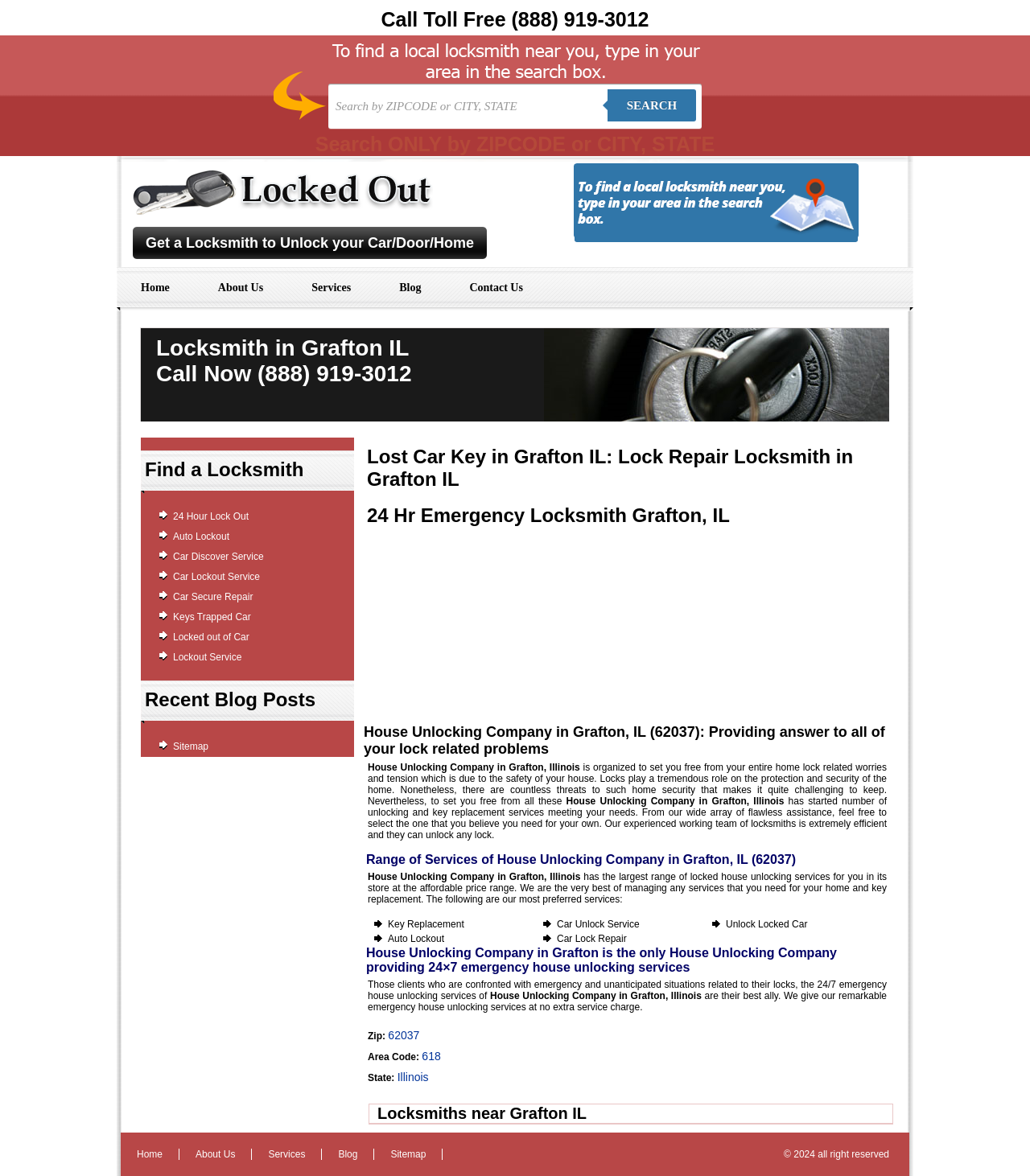Locate the bounding box coordinates of the element I should click to achieve the following instruction: "Go to NEWS page".

None